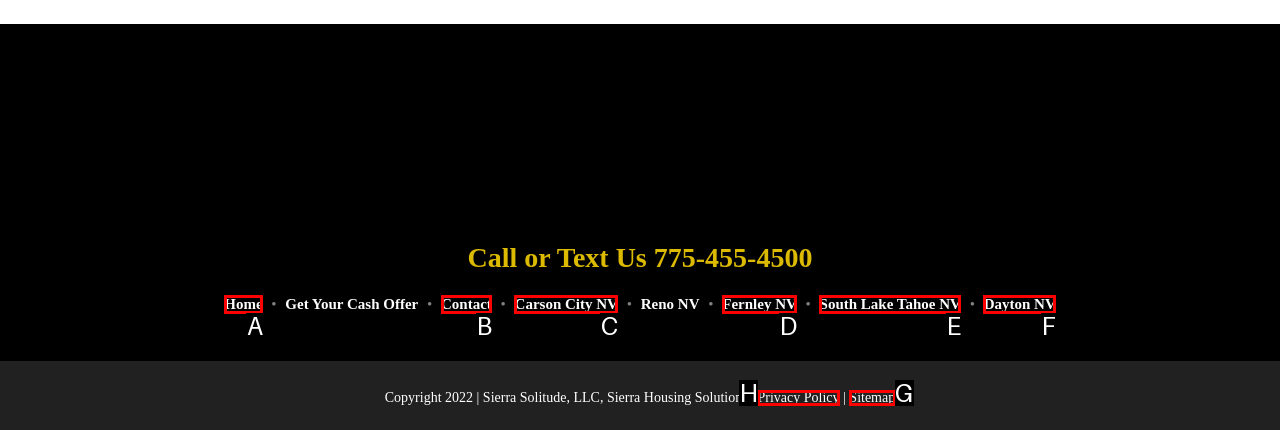Determine which option should be clicked to carry out this task: Check the privacy policy
State the letter of the correct choice from the provided options.

H